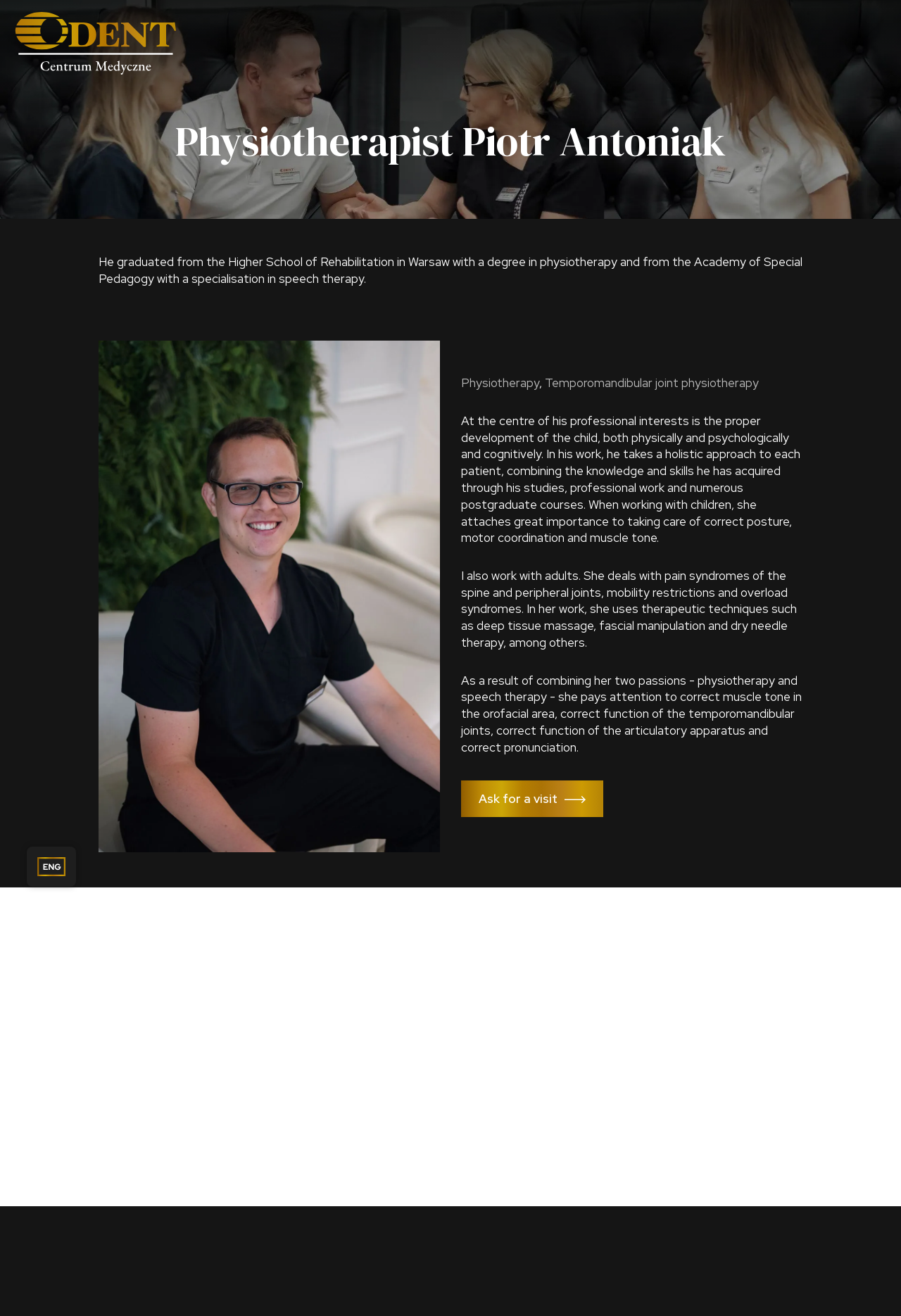What is the relationship between Piotr Antoniak's two passions?
Provide a detailed answer to the question using information from the image.

Based on the webpage, Piotr Antoniak's two passions are physiotherapy and speech therapy, and he combines them in his work, paying attention to correct muscle tone in the orofacial area, correct function of the temporomandibular joints, correct function of the articulatory apparatus, and correct pronunciation.